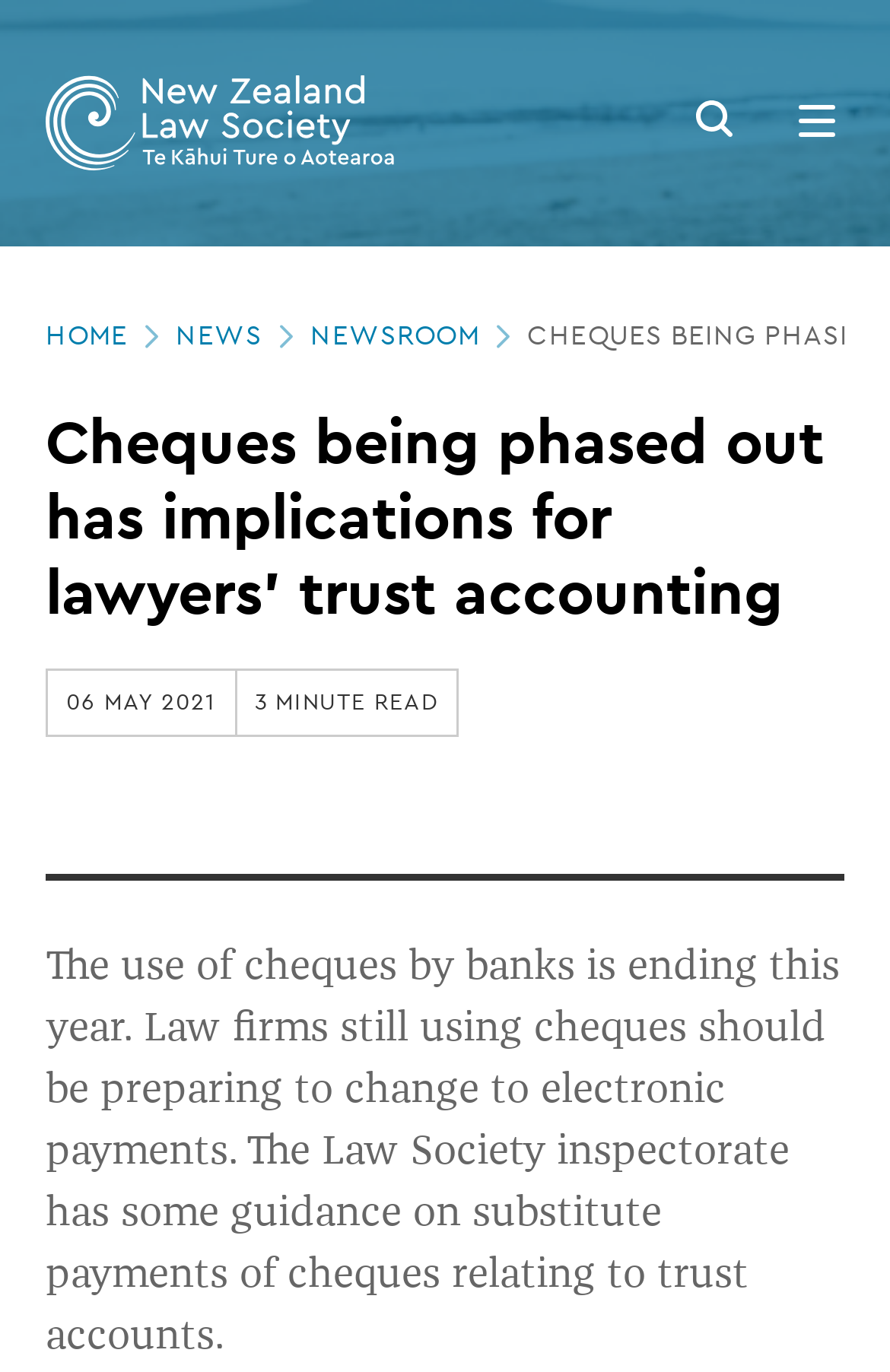Find the bounding box coordinates of the UI element according to this description: "Search button".

[0.772, 0.066, 0.833, 0.111]